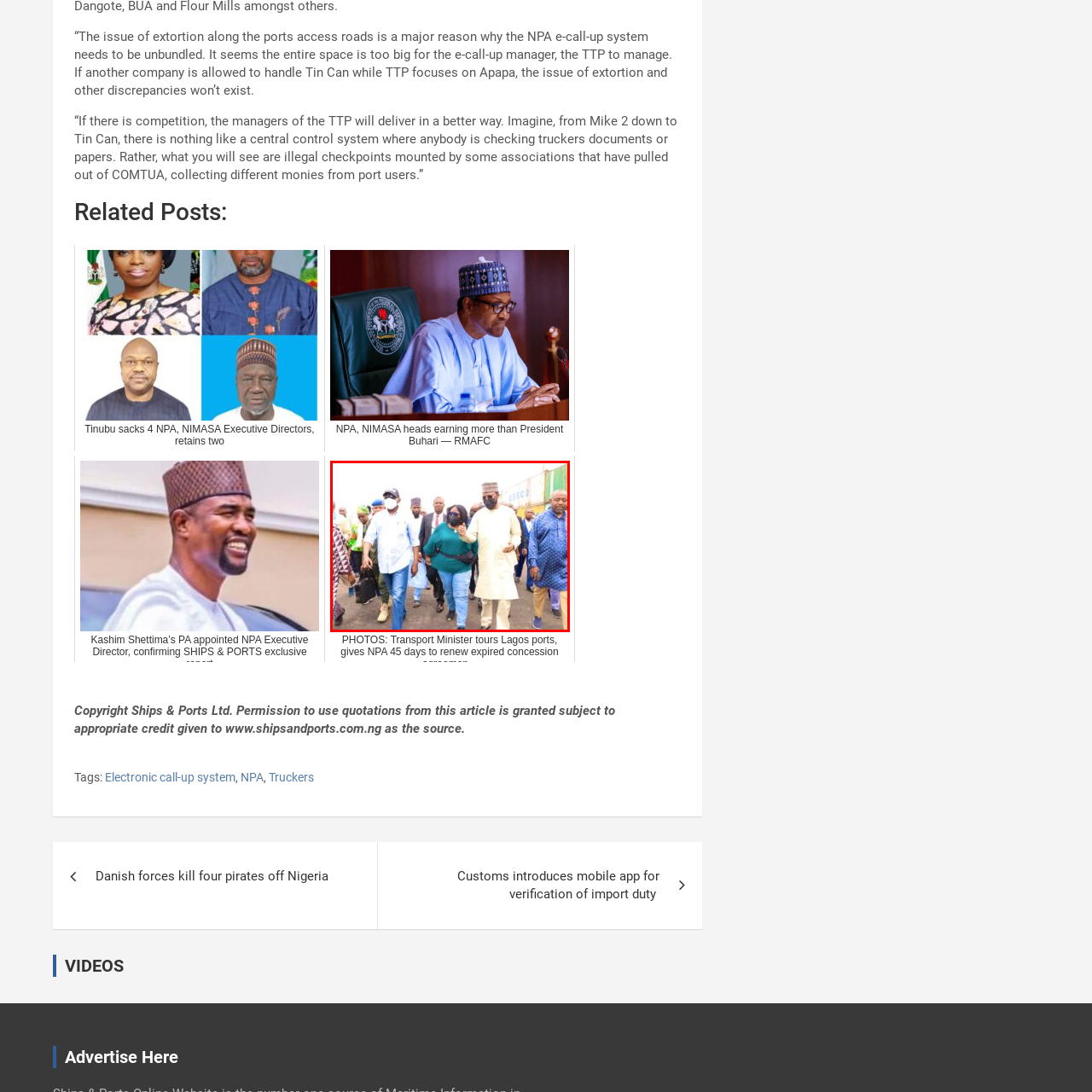What is the backdrop of the scene? Look at the image outlined by the red bounding box and provide a succinct answer in one word or a brief phrase.

shipping containers